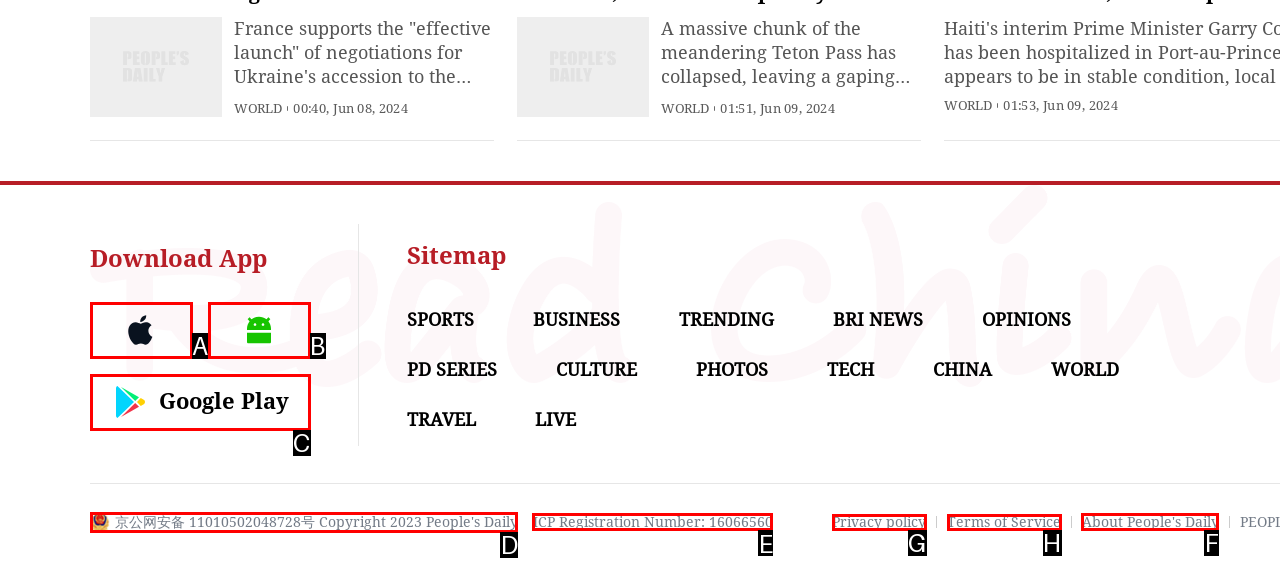Choose the letter of the option that needs to be clicked to perform the task: Learn about People's Daily. Answer with the letter.

F